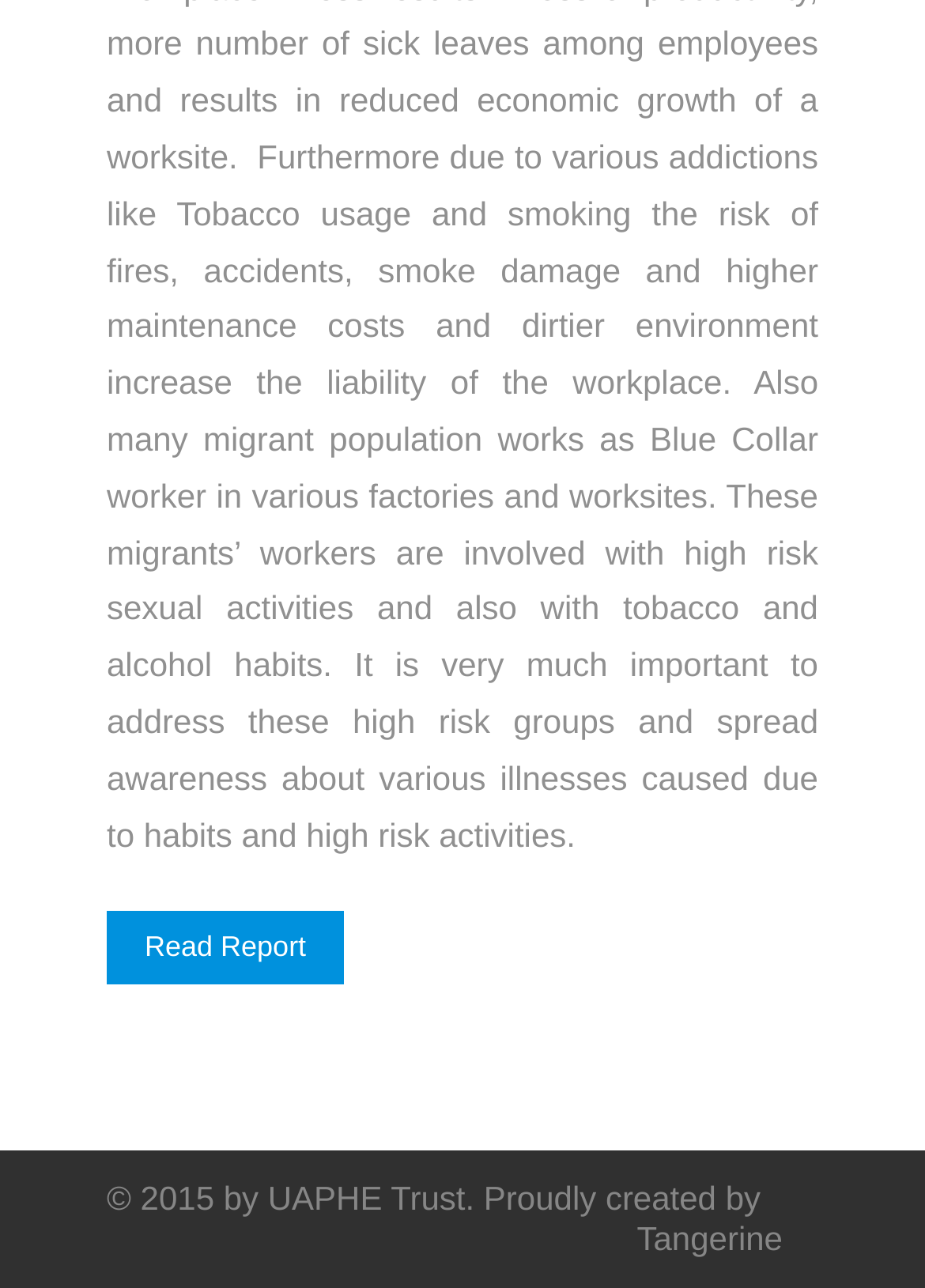Find the bounding box of the UI element described as: "Tangerine". The bounding box coordinates should be given as four float values between 0 and 1, i.e., [left, top, right, bottom].

[0.676, 0.946, 0.846, 0.977]